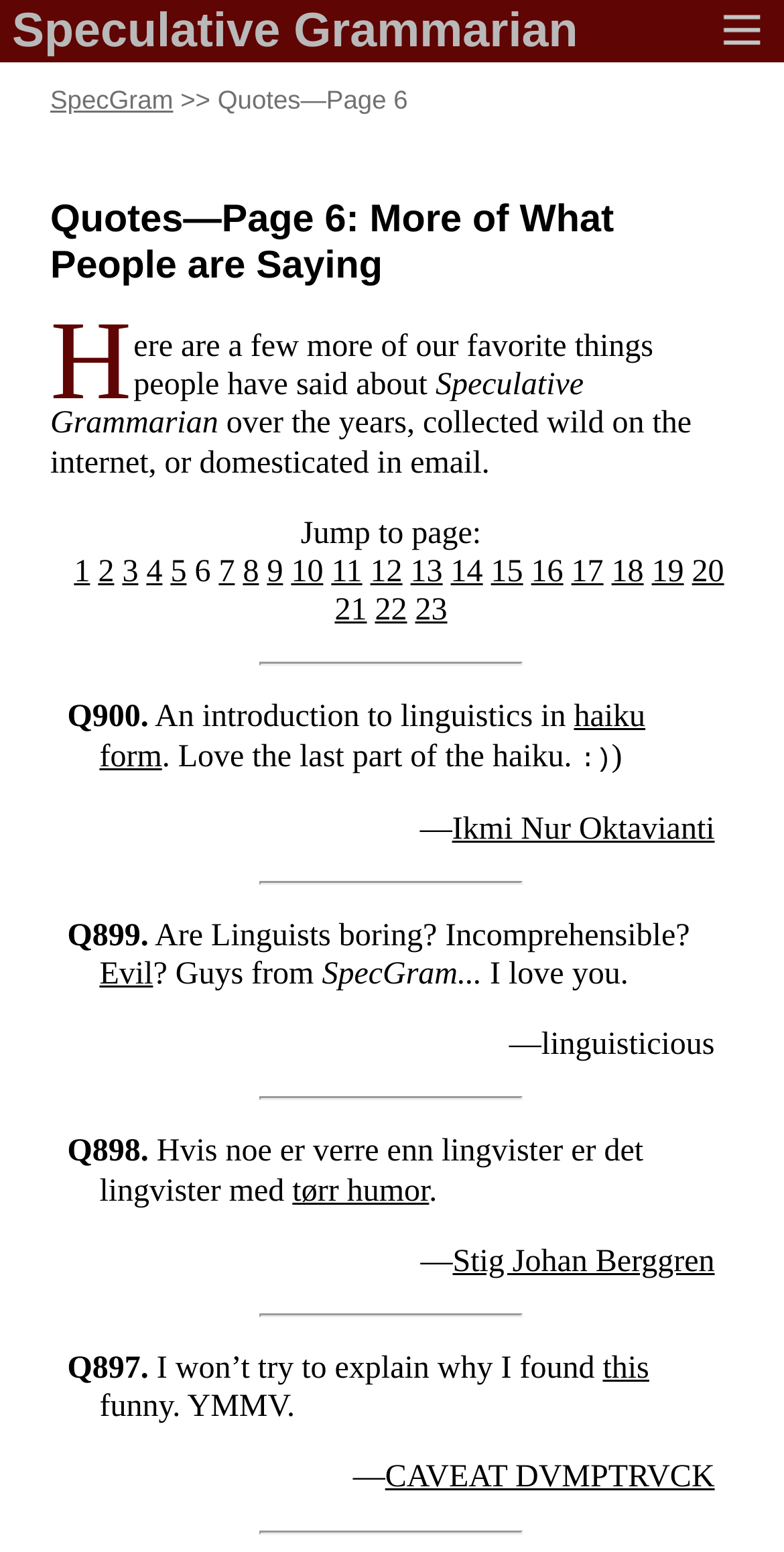Can you specify the bounding box coordinates of the area that needs to be clicked to fulfill the following instruction: "Click on the 'Speculative Grammarian' link"?

[0.0, 0.0, 0.897, 0.04]